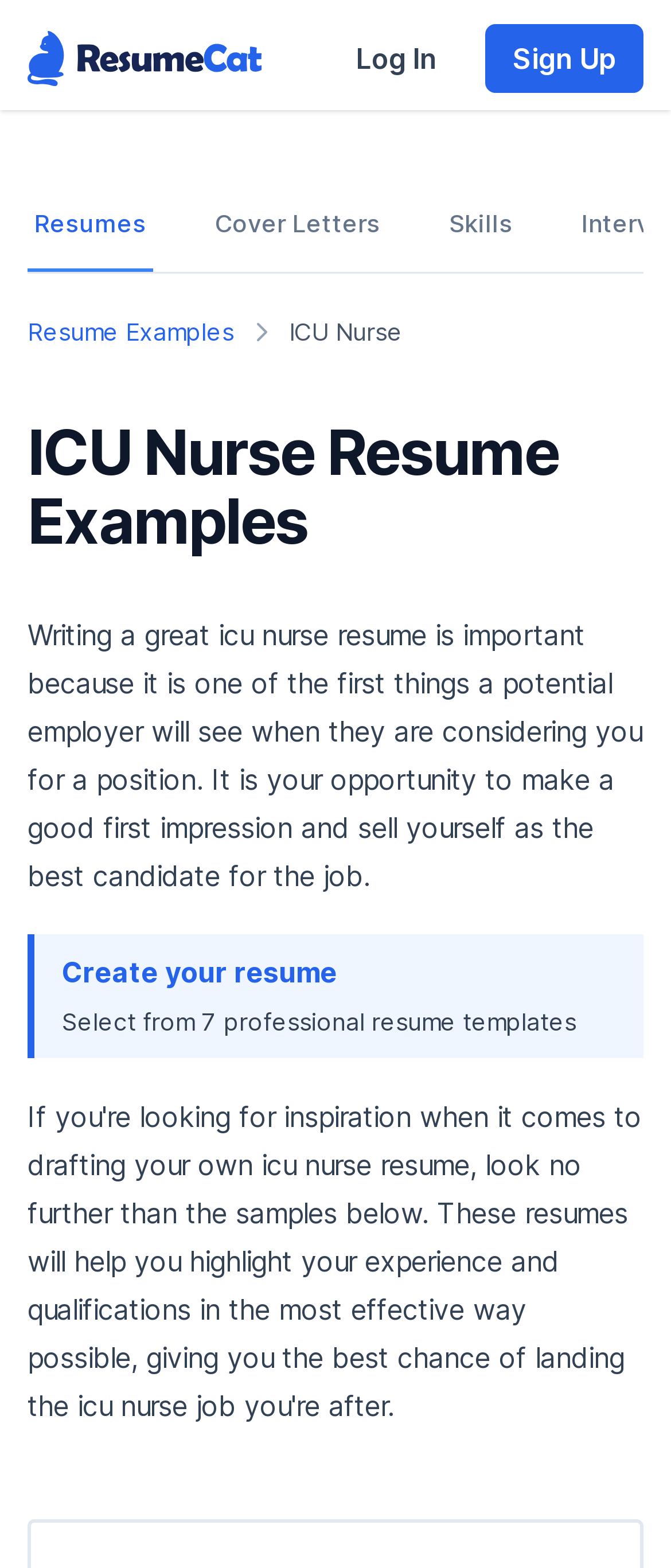Please provide a brief answer to the question using only one word or phrase: 
What is the purpose of a resume?

Make a good first impression